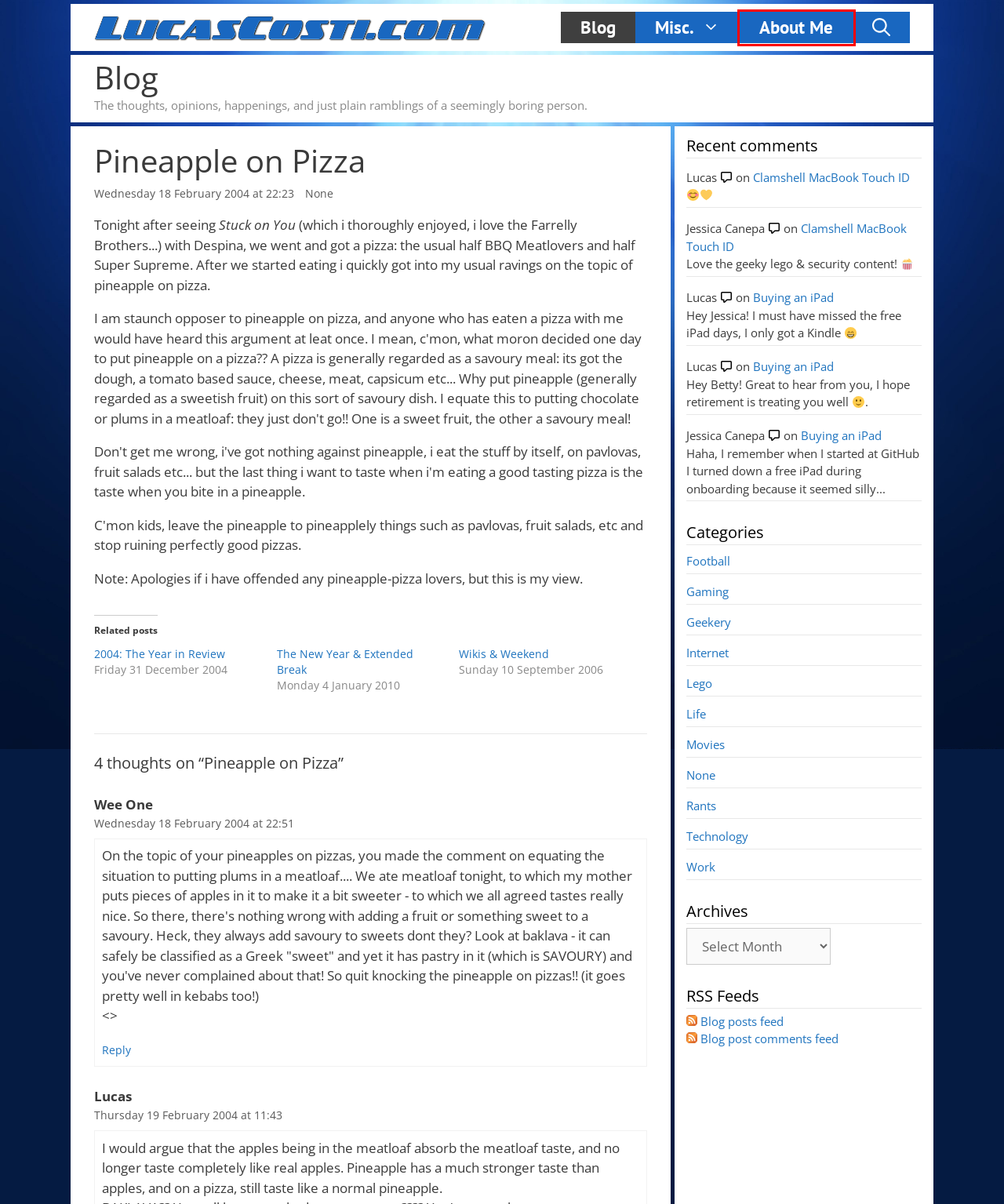With the provided webpage screenshot containing a red bounding box around a UI element, determine which description best matches the new webpage that appears after clicking the selected element. The choices are:
A. Technology Archives - LucasCosti.com
B. About Me - LucasCosti.com
C. Movies Archives - LucasCosti.com
D. Comments on: Pineapple on Pizza
E. Internet Archives - LucasCosti.com
F. None Archives - LucasCosti.com
G. Work Archives - LucasCosti.com
H. 2004: The Year in Review - LucasCosti.com

B